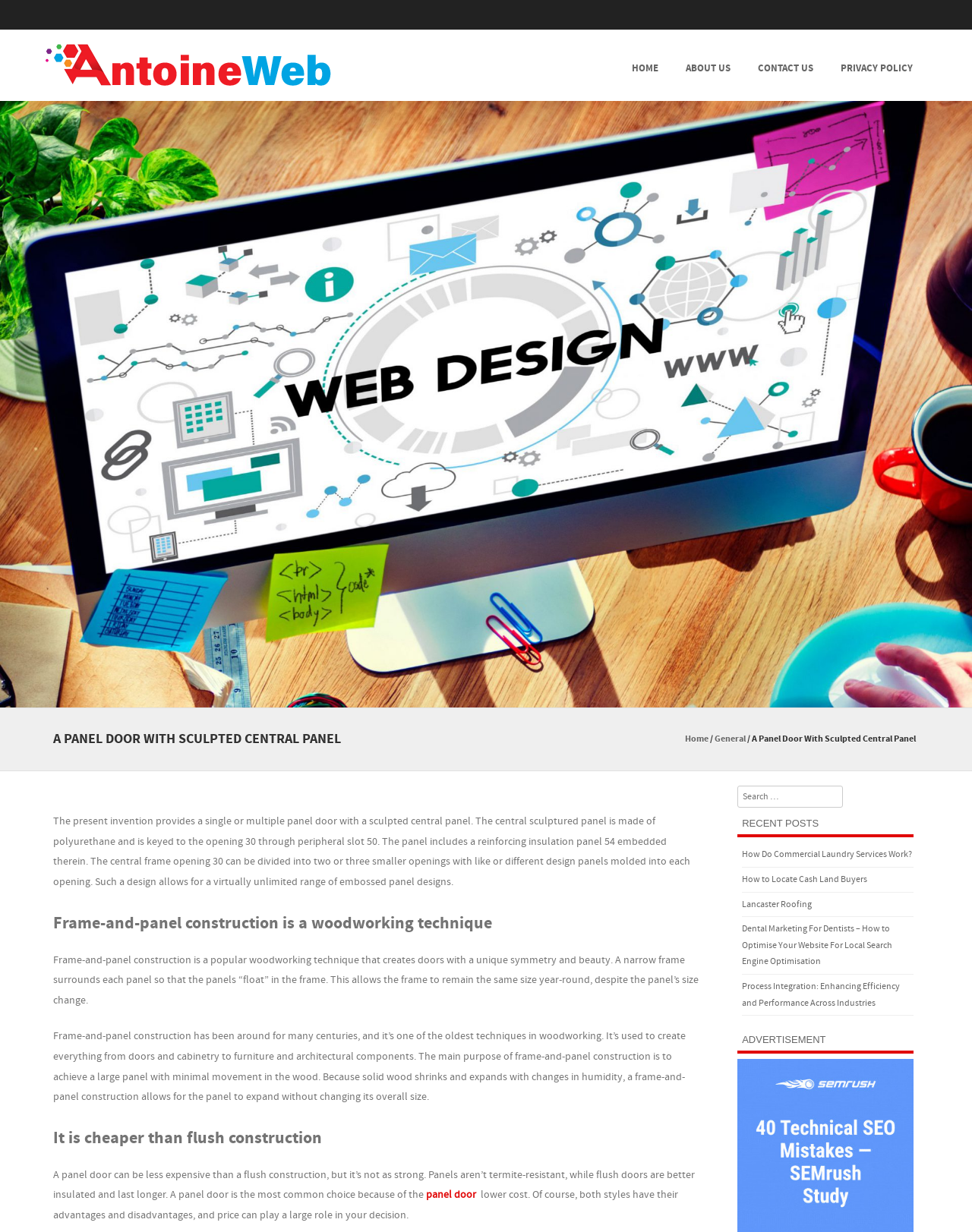Determine the bounding box coordinates of the clickable area required to perform the following instruction: "Read the 'A PANEL DOOR WITH SCULPTED CENTRAL PANEL' article". The coordinates should be represented as four float numbers between 0 and 1: [left, top, right, bottom].

[0.036, 0.575, 0.964, 0.625]